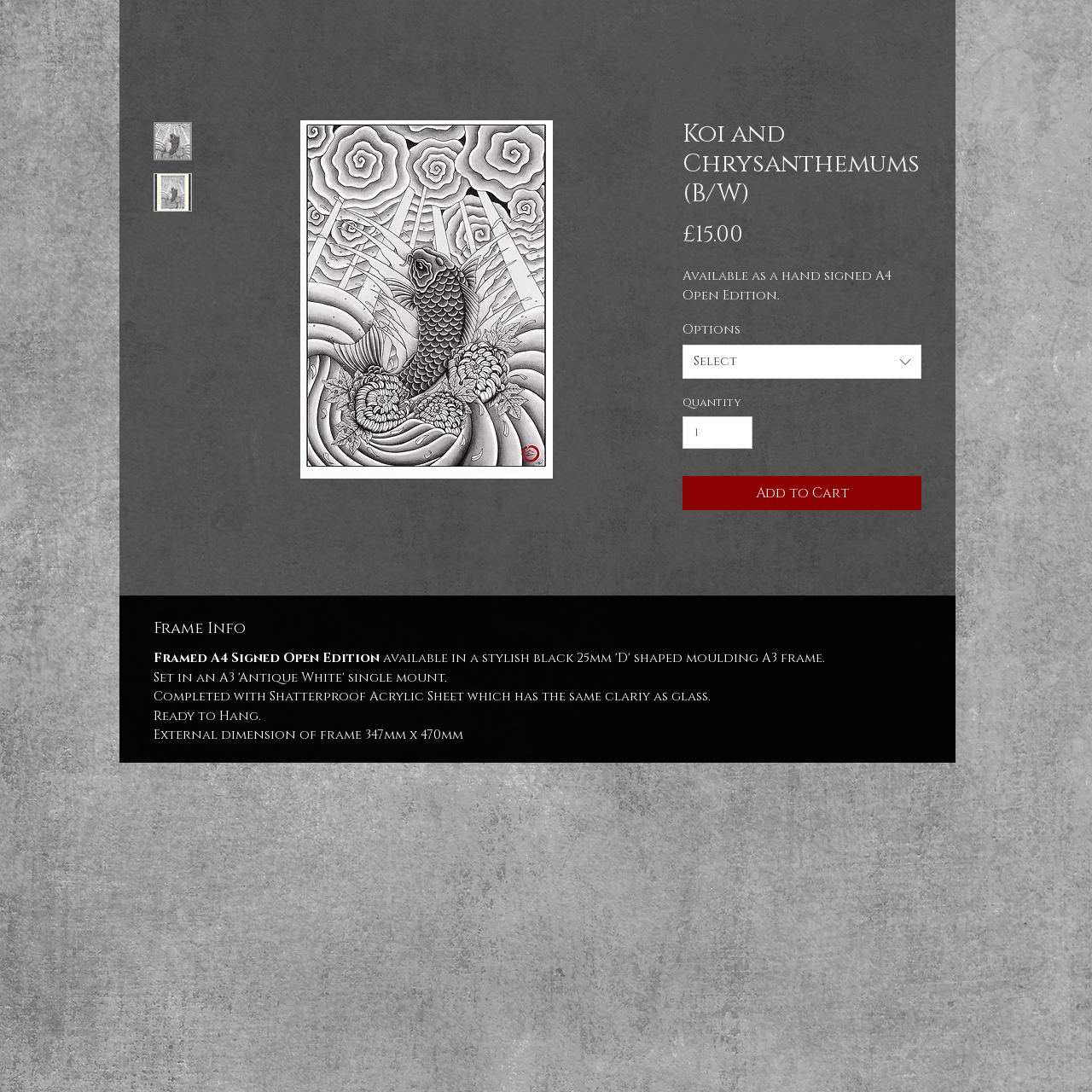Provide a single word or phrase answer to the question: 
What is the external dimension of the frame?

347mm x 470mm